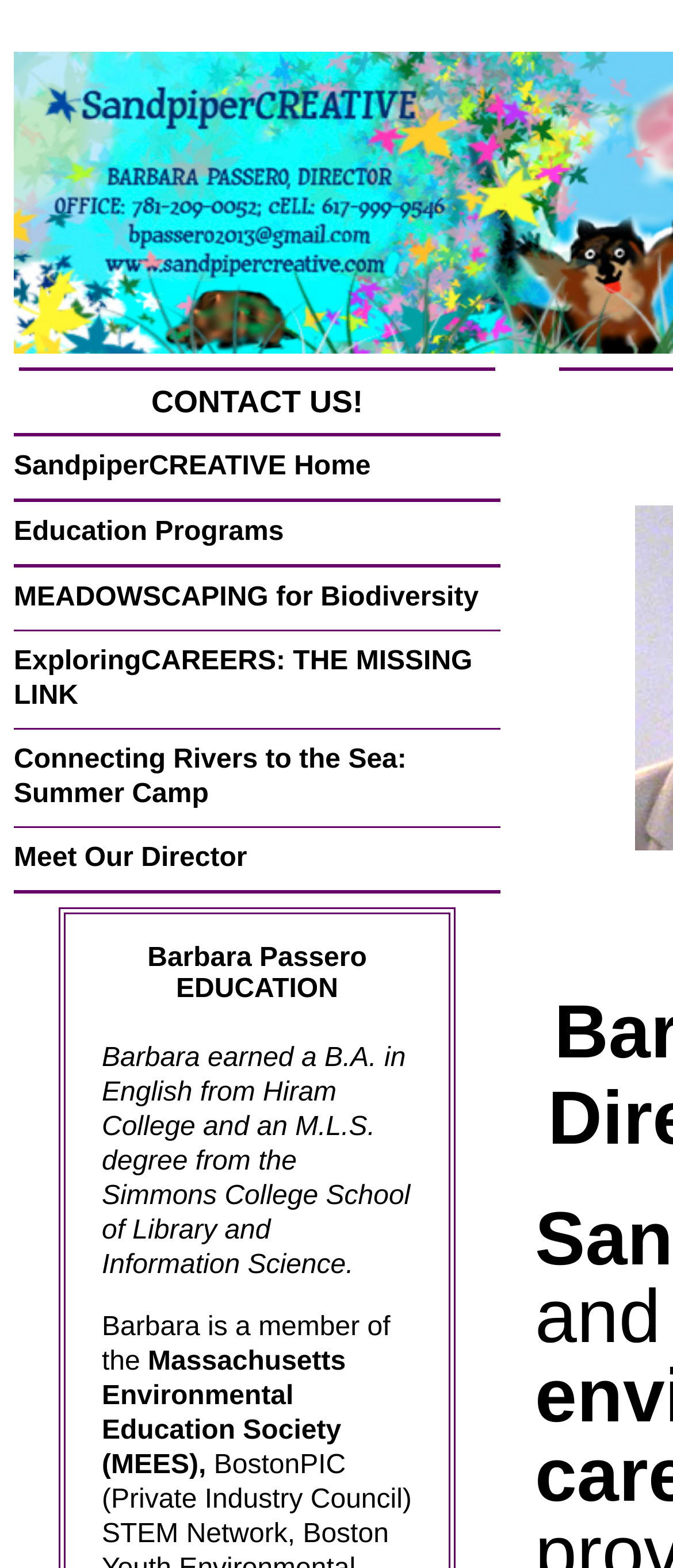Please specify the coordinates of the bounding box for the element that should be clicked to carry out this instruction: "go to Education Programs". The coordinates must be four float numbers between 0 and 1, formatted as [left, top, right, bottom].

[0.021, 0.33, 0.422, 0.349]